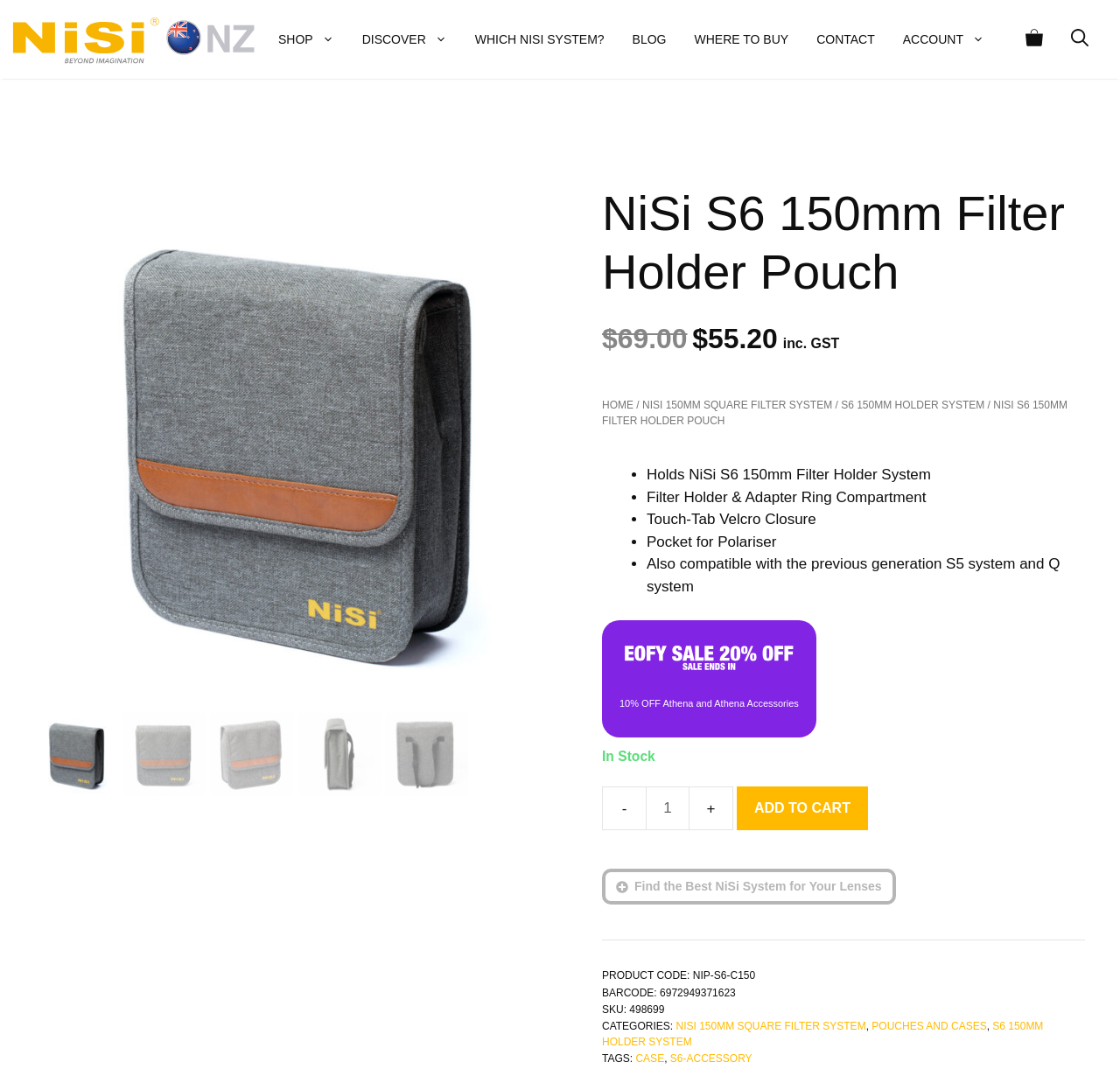Using the description: "100mm – Switch", determine the UI element's bounding box coordinates. Ensure the coordinates are in the format of four float numbers between 0 and 1, i.e., [left, top, right, bottom].

[0.028, 0.204, 0.221, 0.221]